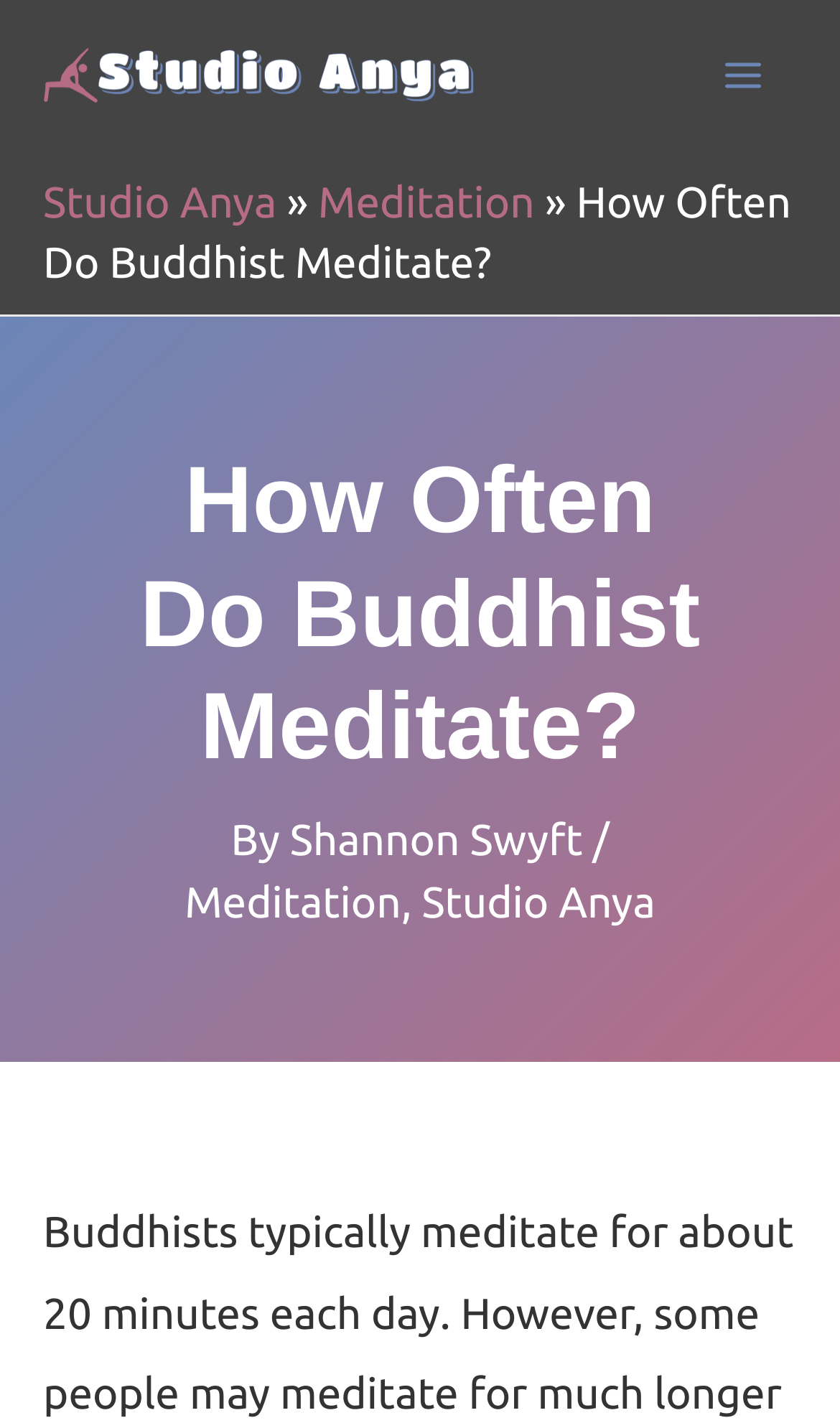Please analyze the image and provide a thorough answer to the question:
What is the role of the image at the top right corner?

The image at the top right corner is an icon for the main menu button. It is a small image with no descriptive text, and its purpose is to indicate the main menu.